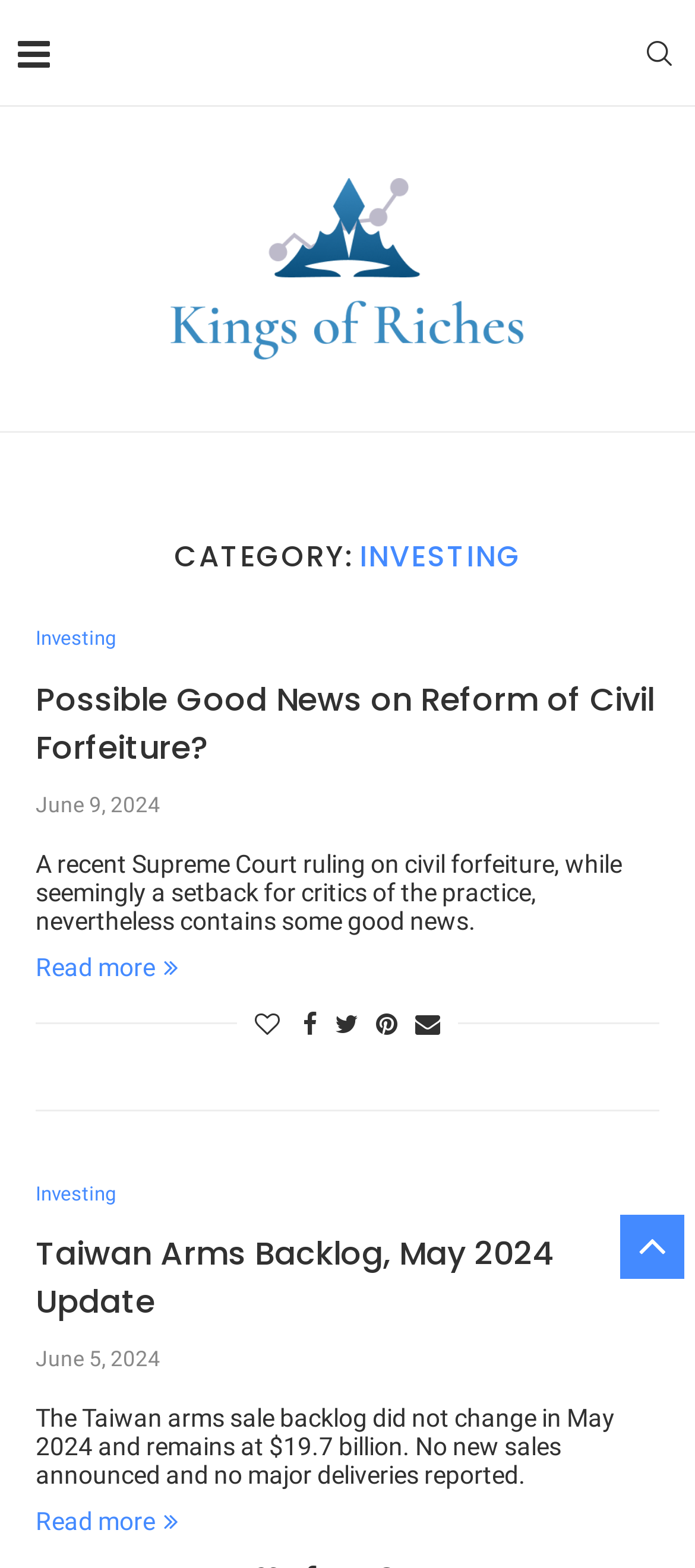Could you locate the bounding box coordinates for the section that should be clicked to accomplish this task: "Read more about Taiwan Arms Backlog, May 2024 Update".

[0.051, 0.961, 0.256, 0.979]